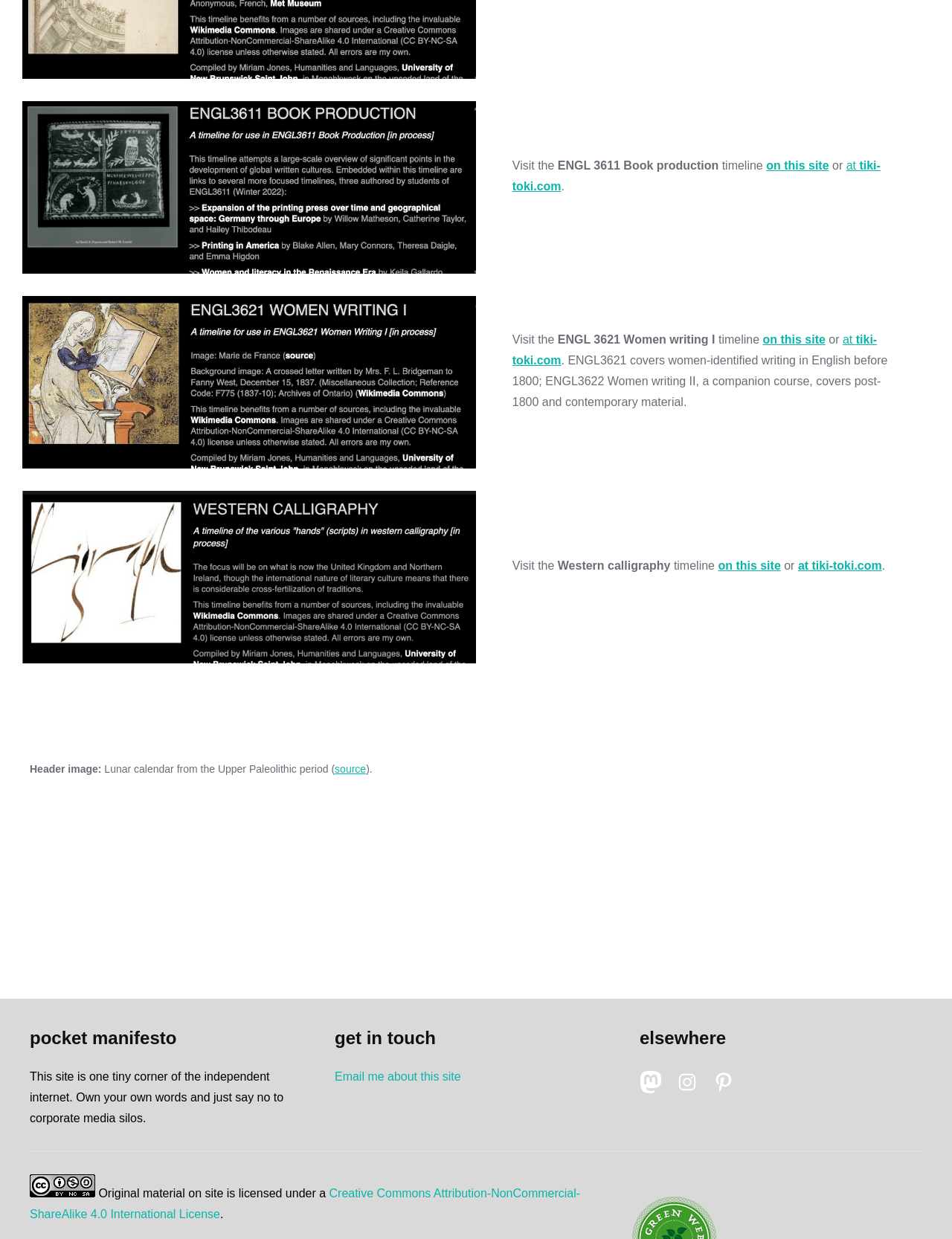Give a short answer to this question using one word or a phrase:
What is the purpose of the site?

Own your own words